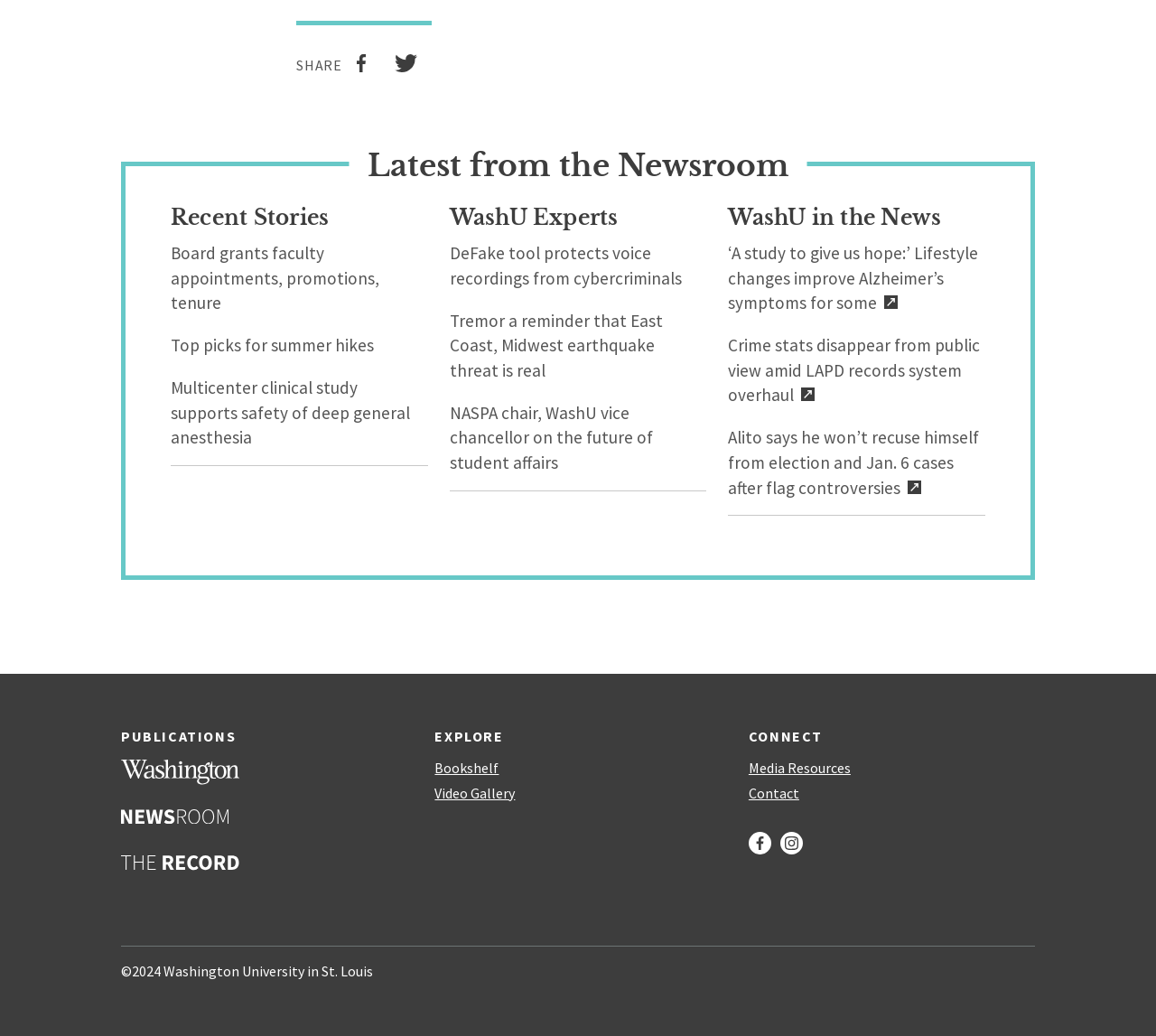Please find the bounding box for the following UI element description. Provide the coordinates in (top-left x, top-left y, bottom-right x, bottom-right y) format, with values between 0 and 1: Media Resources

[0.648, 0.734, 0.895, 0.749]